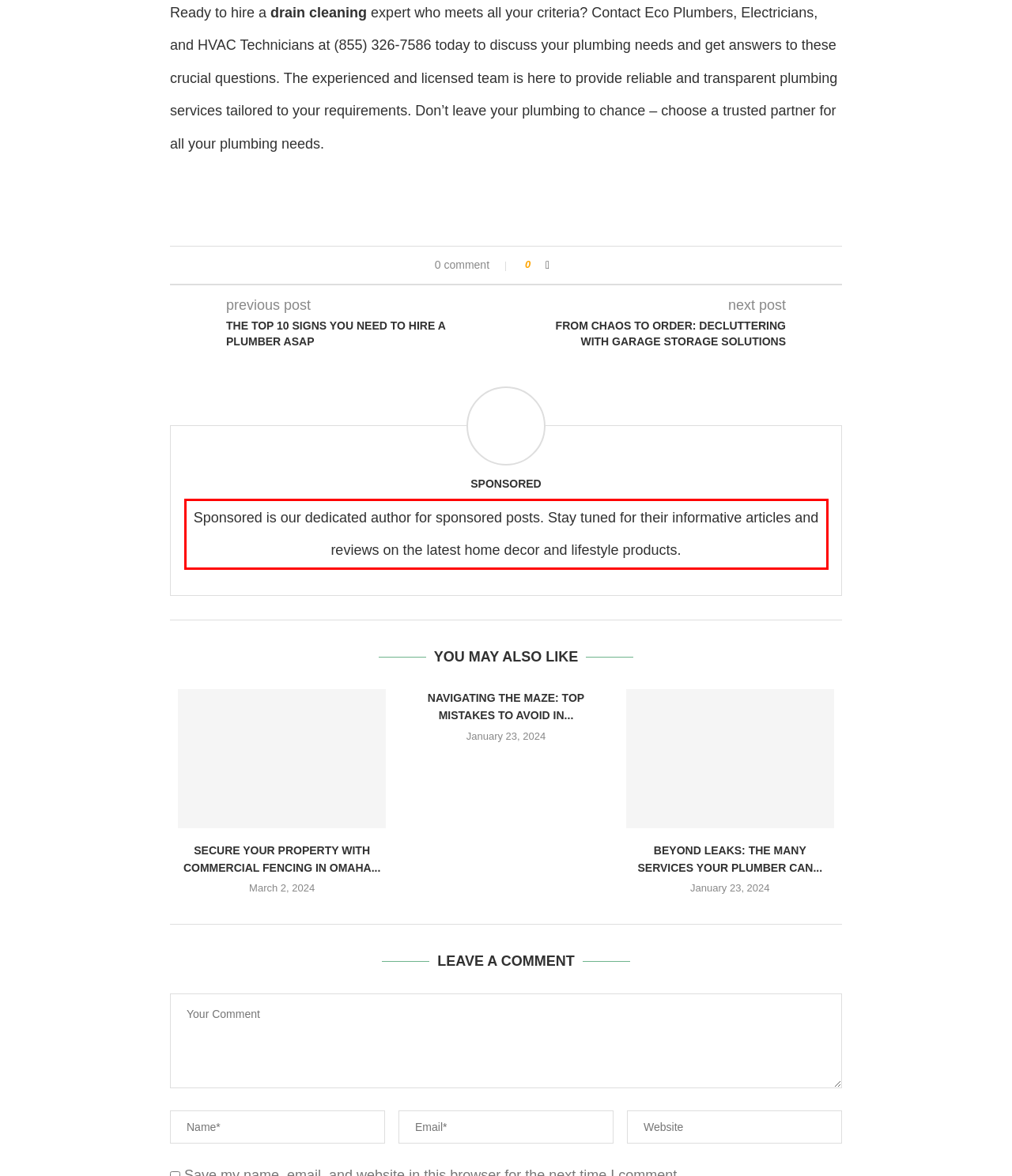Within the screenshot of the webpage, there is a red rectangle. Please recognize and generate the text content inside this red bounding box.

Sponsored is our dedicated author for sponsored posts. Stay tuned for their informative articles and reviews on the latest home decor and lifestyle products.